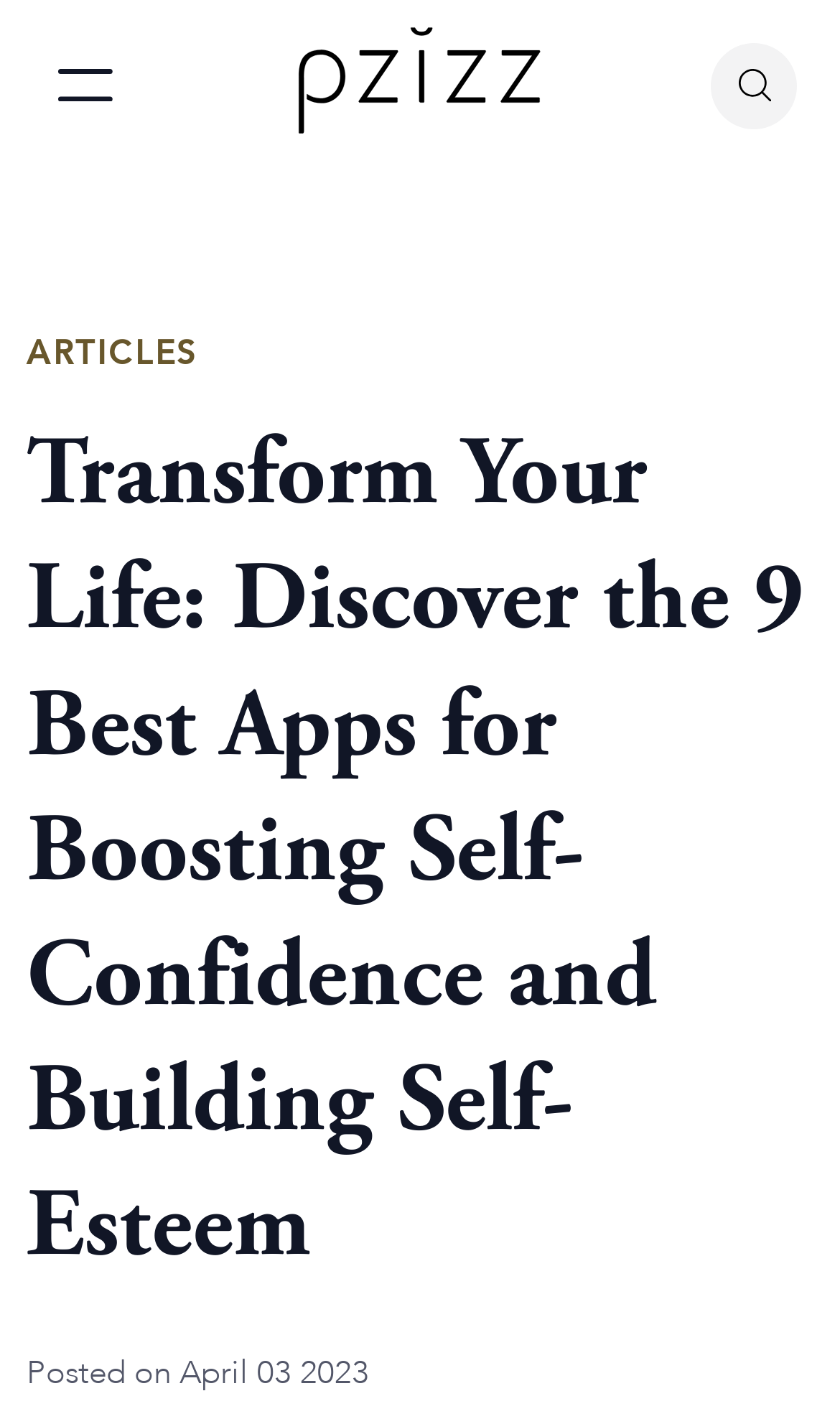Respond to the question below with a single word or phrase: What is the logo of the website?

Pzizz Logo